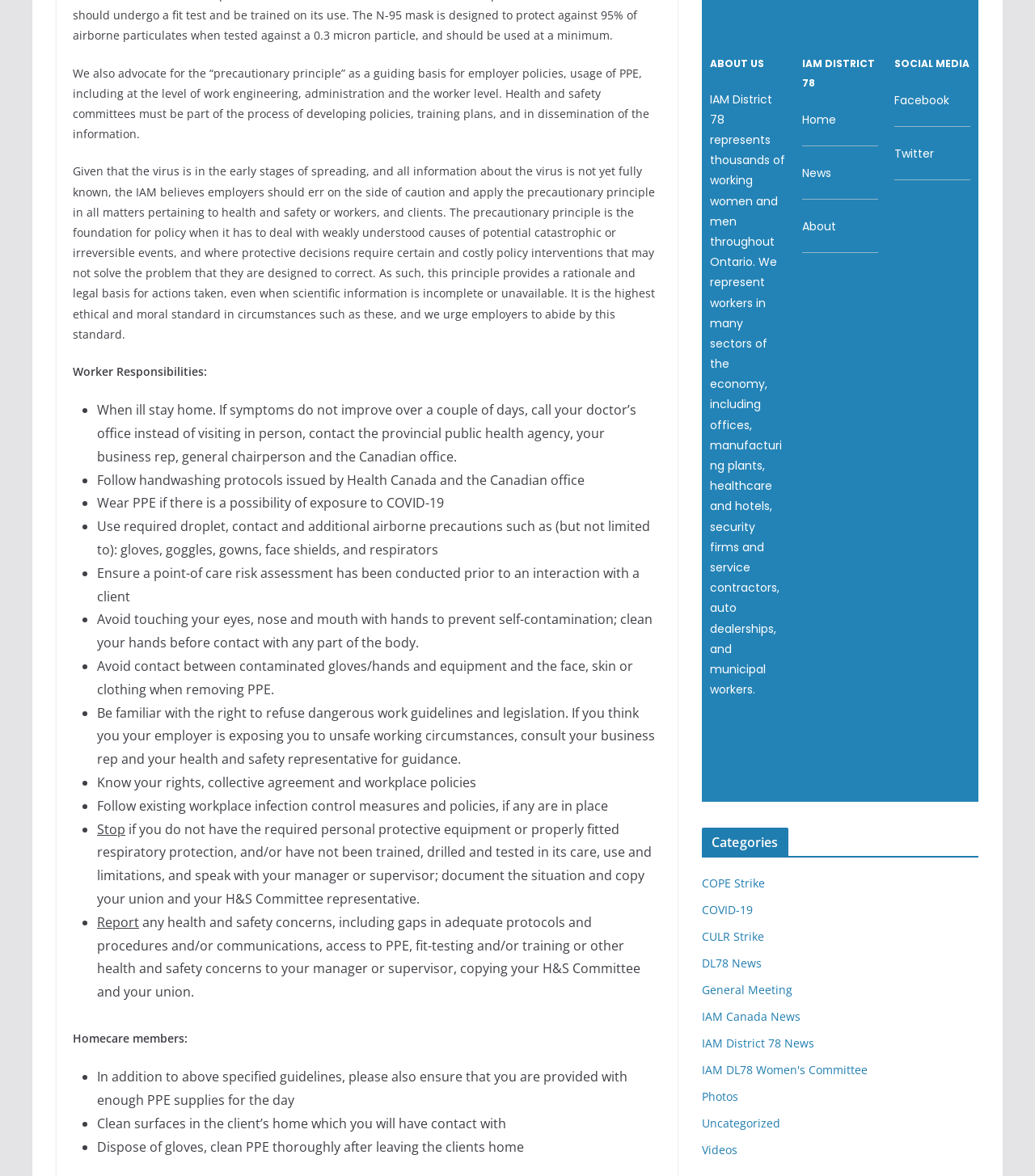Determine the bounding box coordinates of the clickable element necessary to fulfill the instruction: "Click on the 'Facebook' link". Provide the coordinates as four float numbers within the 0 to 1 range, i.e., [left, top, right, bottom].

[0.864, 0.078, 0.917, 0.092]